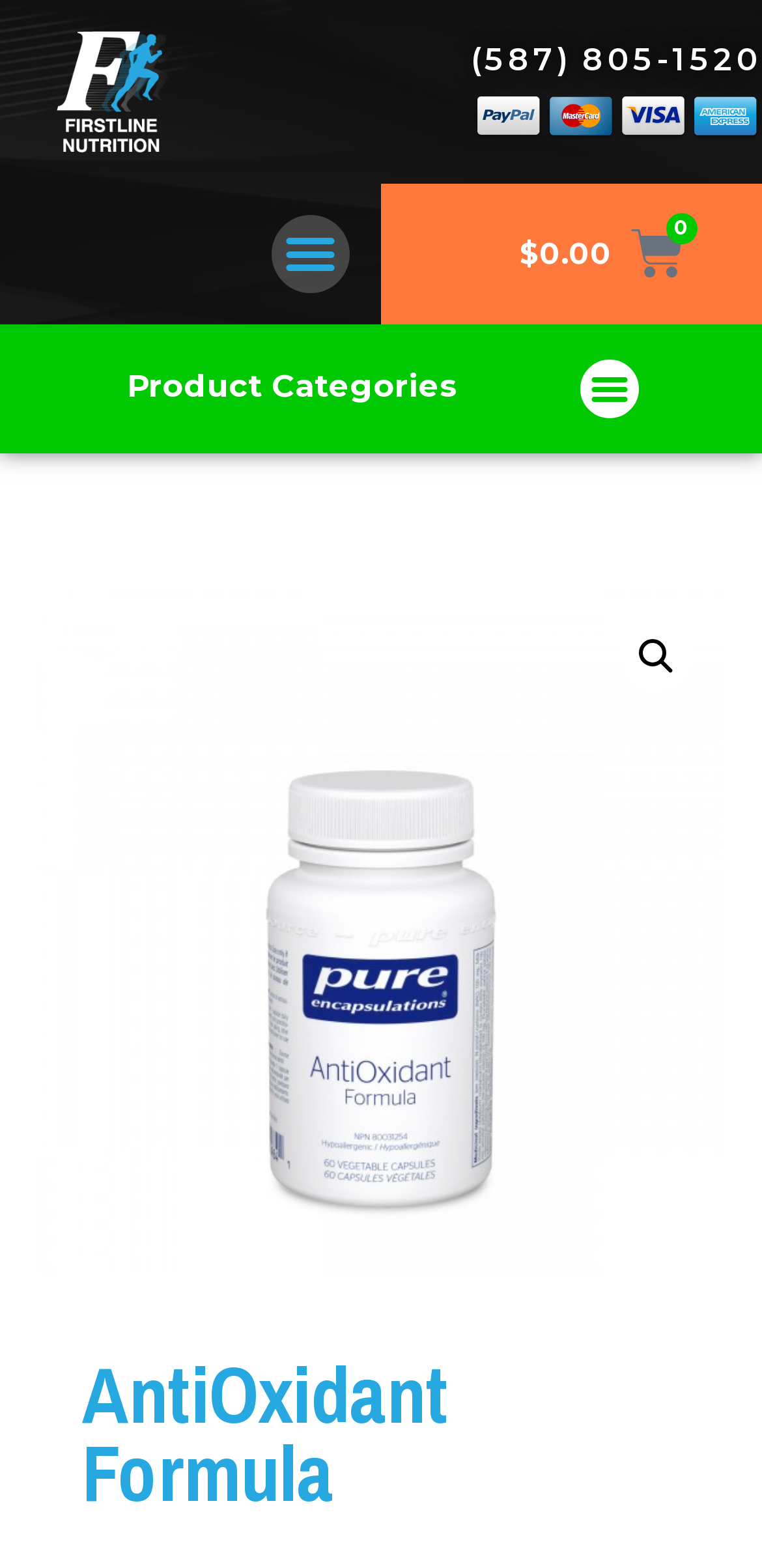What is the phone number for contact?
Please answer the question with a single word or phrase, referencing the image.

(587) 805-1520